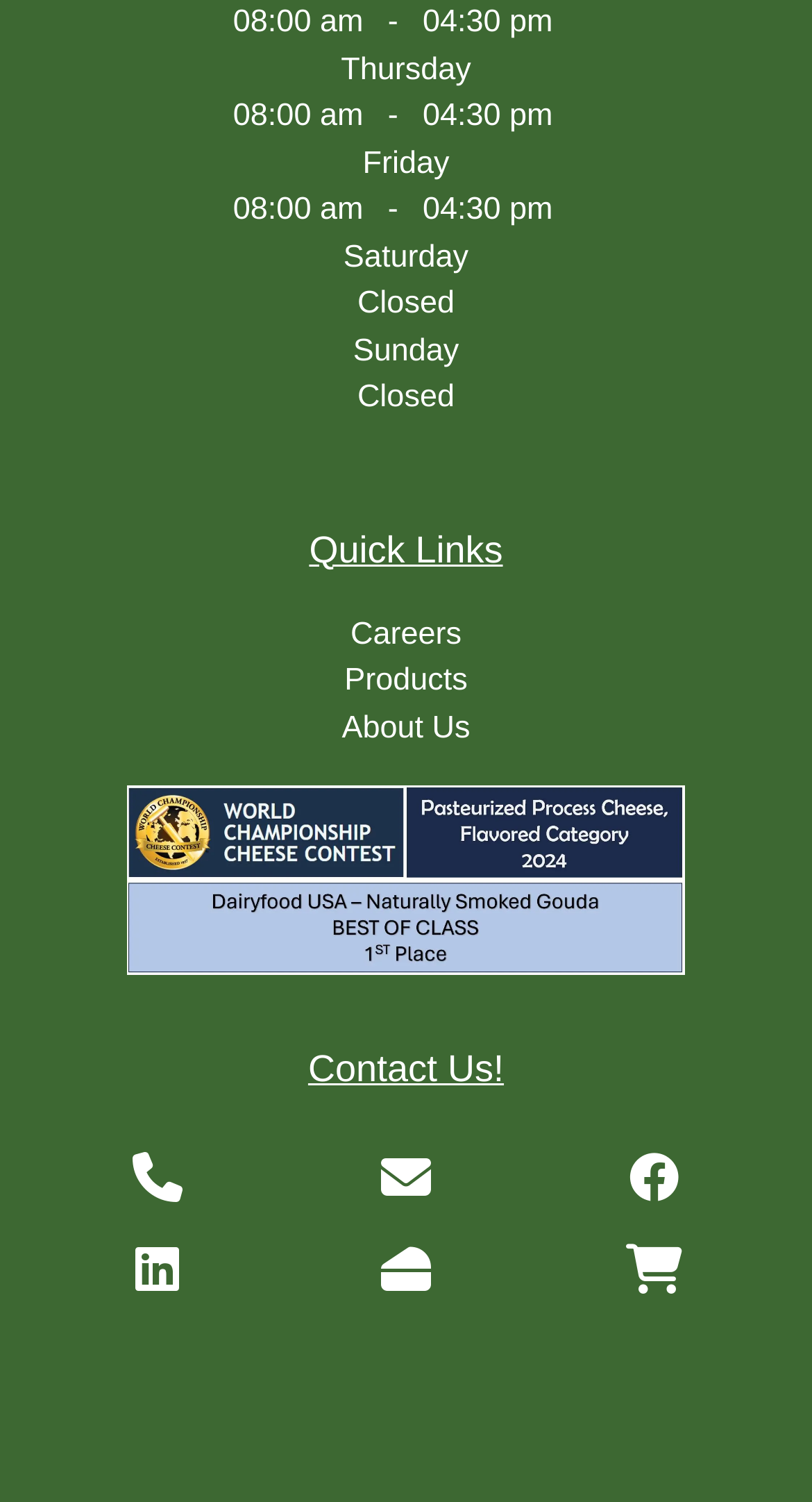How many quick links are available?
Based on the visual details in the image, please answer the question thoroughly.

I counted the number of links under the 'Quick Links' section, which include 'Careers', 'Products', and 'About Us'. These links are grouped together and are easily identifiable as quick links.